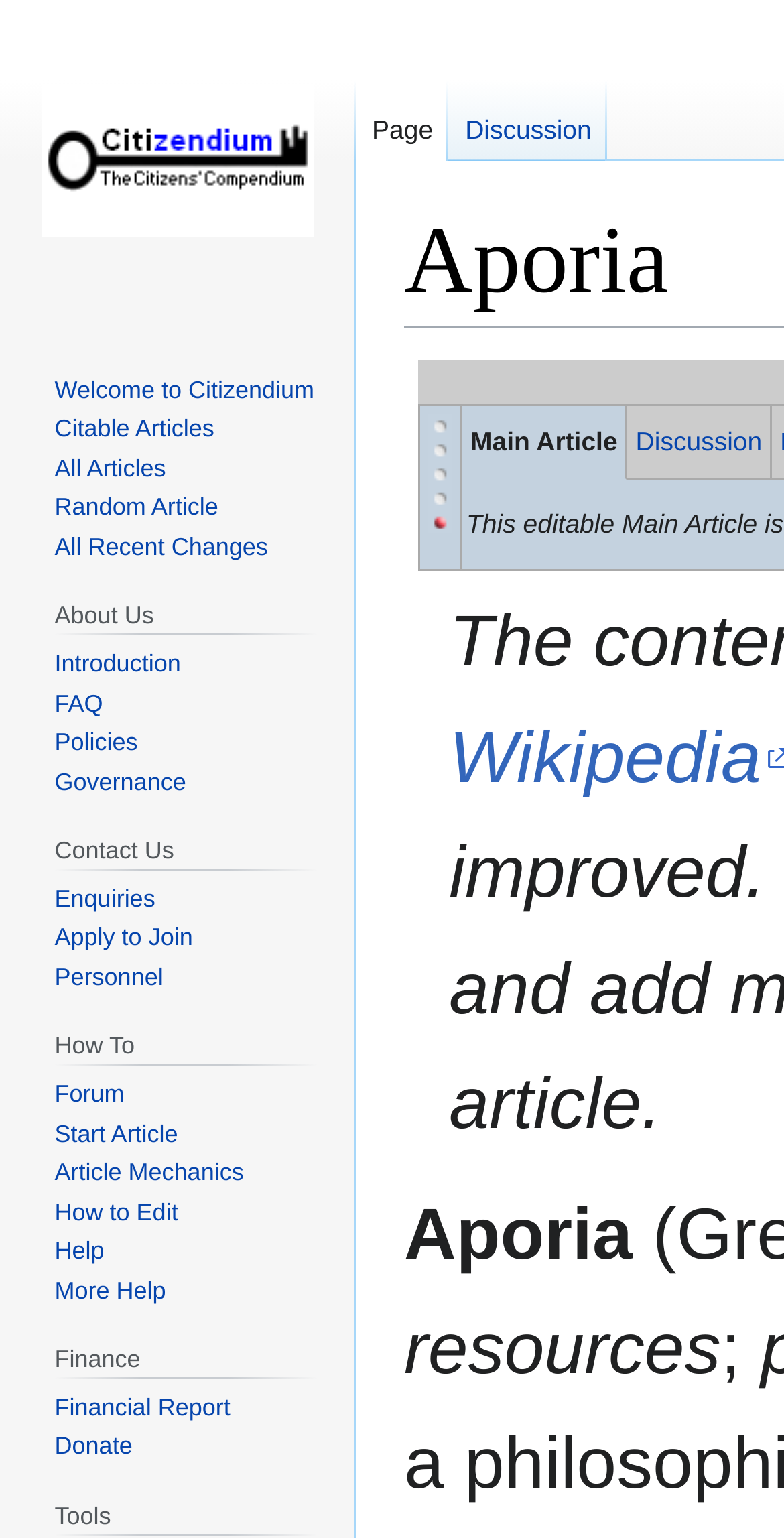Specify the bounding box coordinates of the element's region that should be clicked to achieve the following instruction: "Learn about Governance". The bounding box coordinates consist of four float numbers between 0 and 1, in the format [left, top, right, bottom].

[0.07, 0.499, 0.237, 0.517]